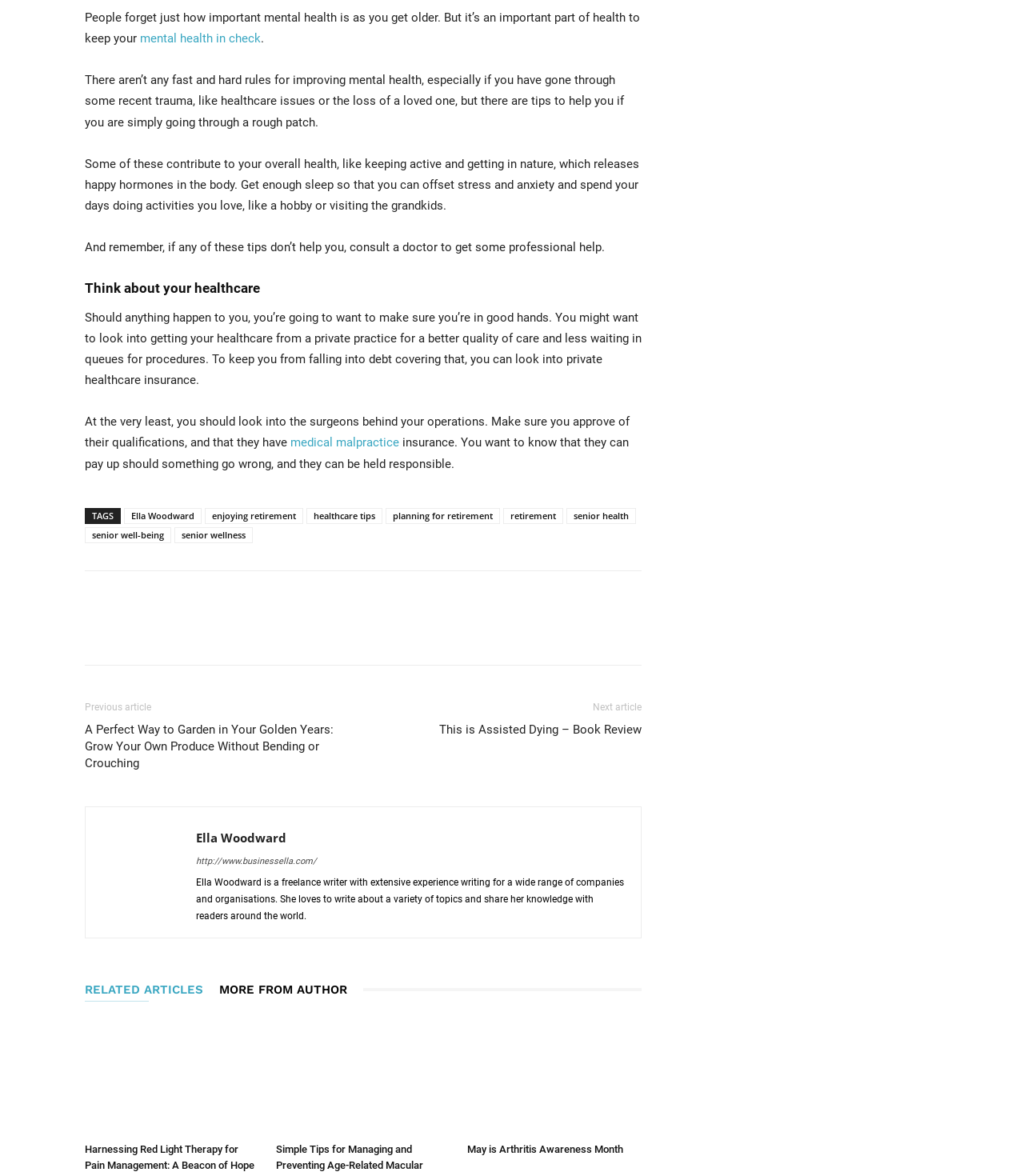Please provide a brief answer to the following inquiry using a single word or phrase:
How many related articles are shown on the webpage?

3